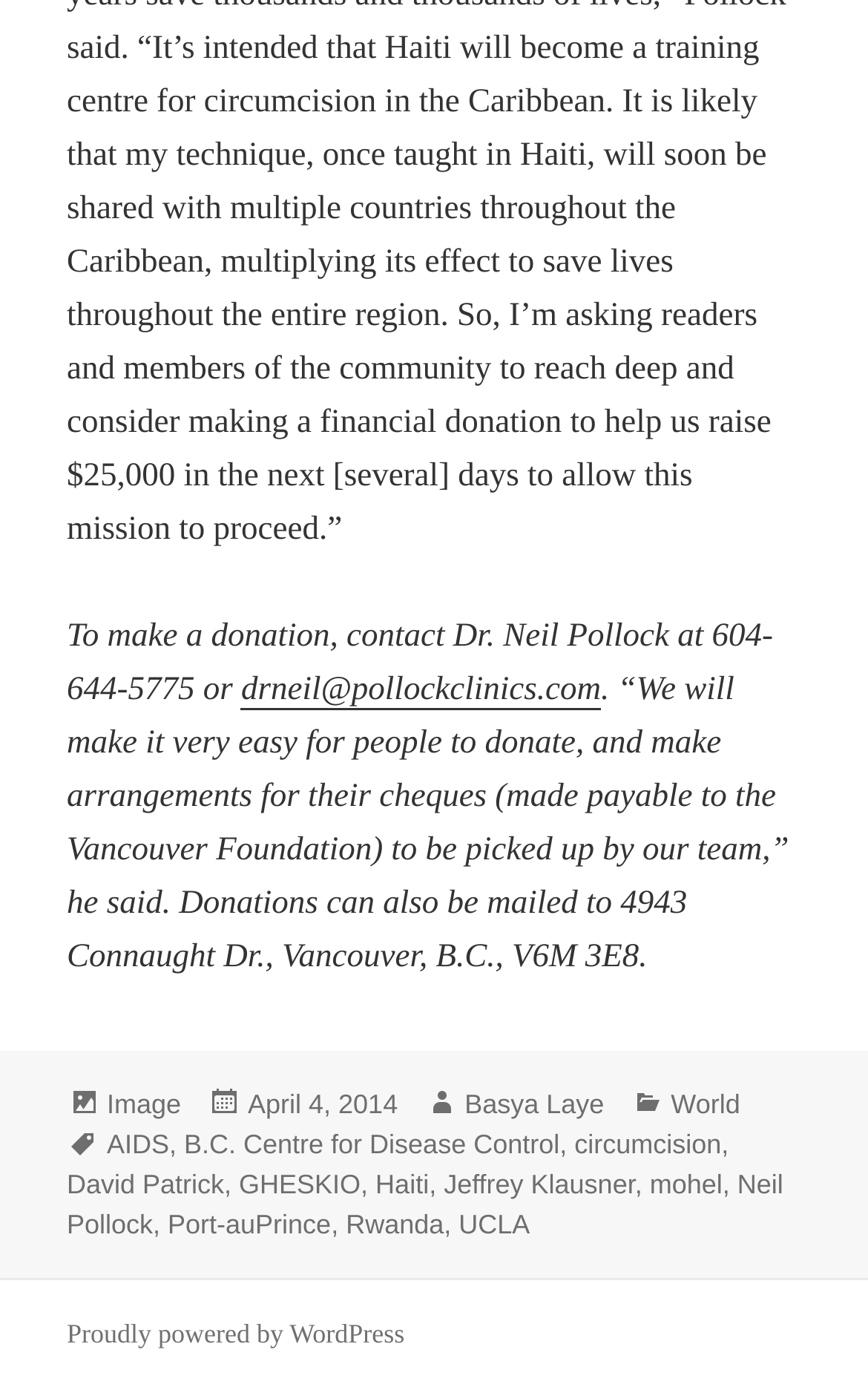Please locate the bounding box coordinates of the element that should be clicked to achieve the given instruction: "Learn about the category World".

[0.773, 0.785, 0.853, 0.809]